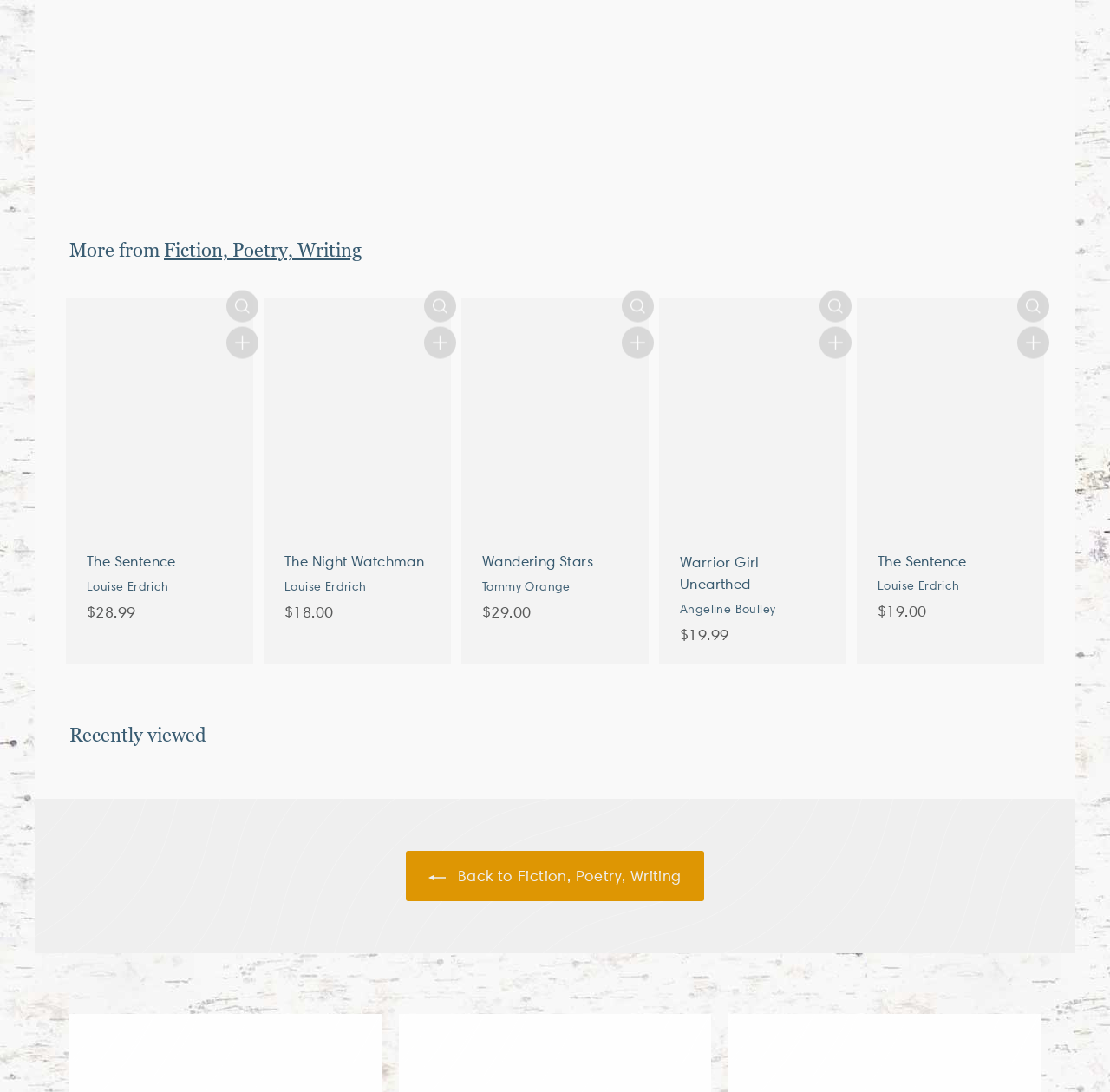Could you specify the bounding box coordinates for the clickable section to complete the following instruction: "View recently viewed items"?

[0.062, 0.662, 0.186, 0.684]